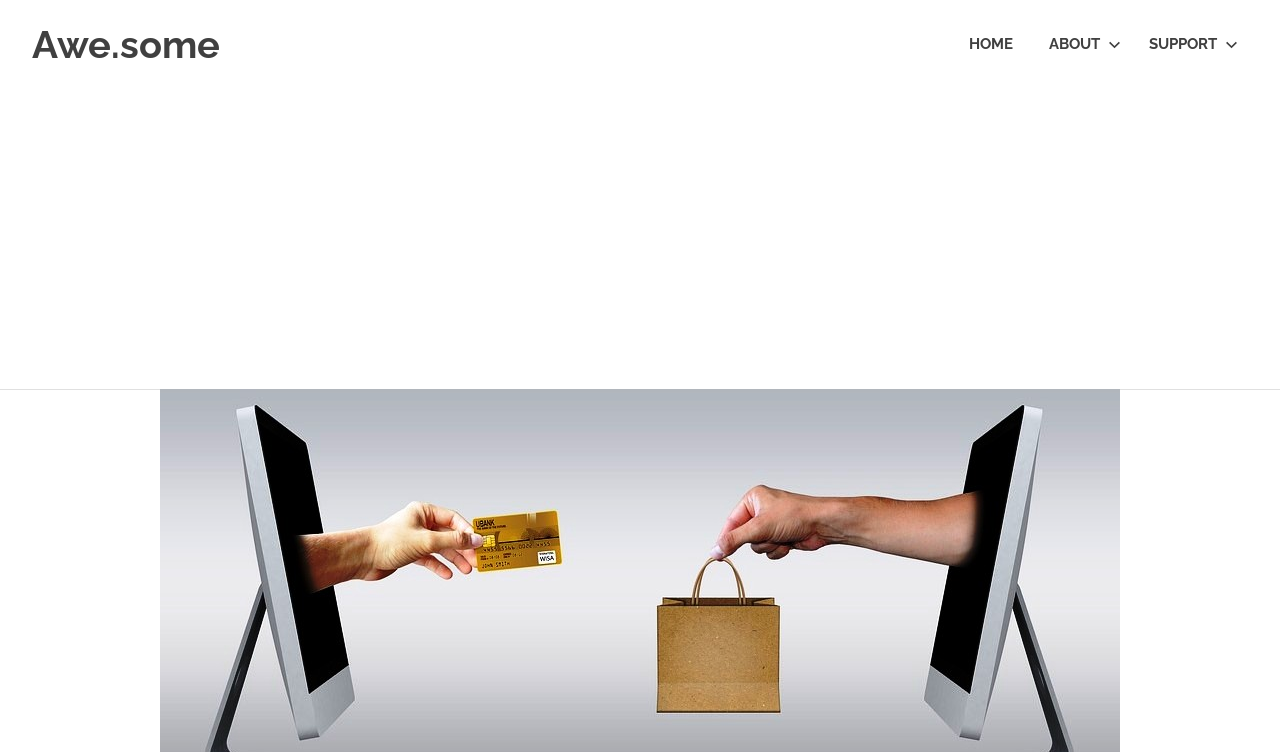Determine and generate the text content of the webpage's headline.

How to Effectively Shop Online?